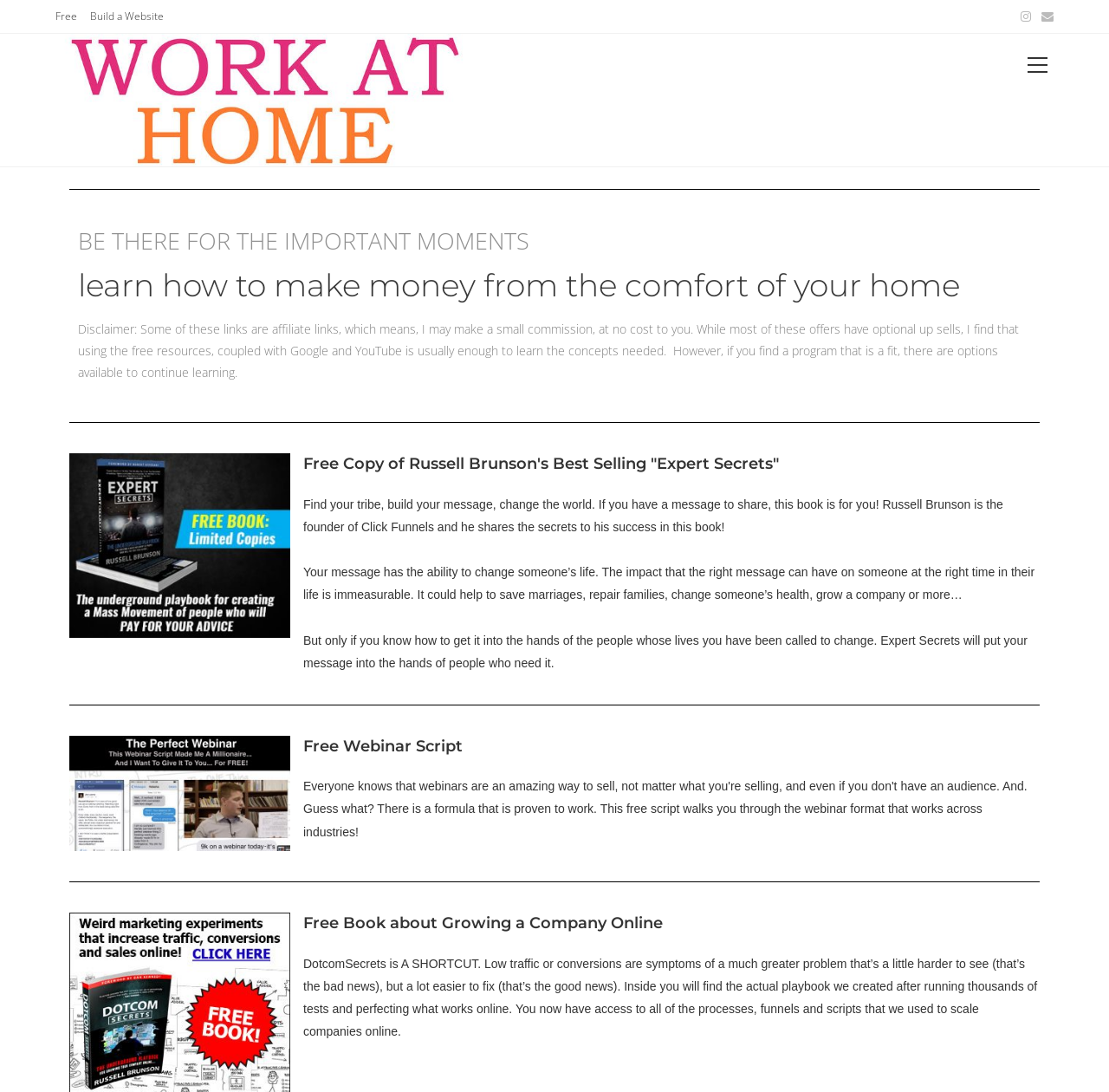Respond to the question below with a single word or phrase:
What is the purpose of the 'Expert Secrets' book?

Sharing a message